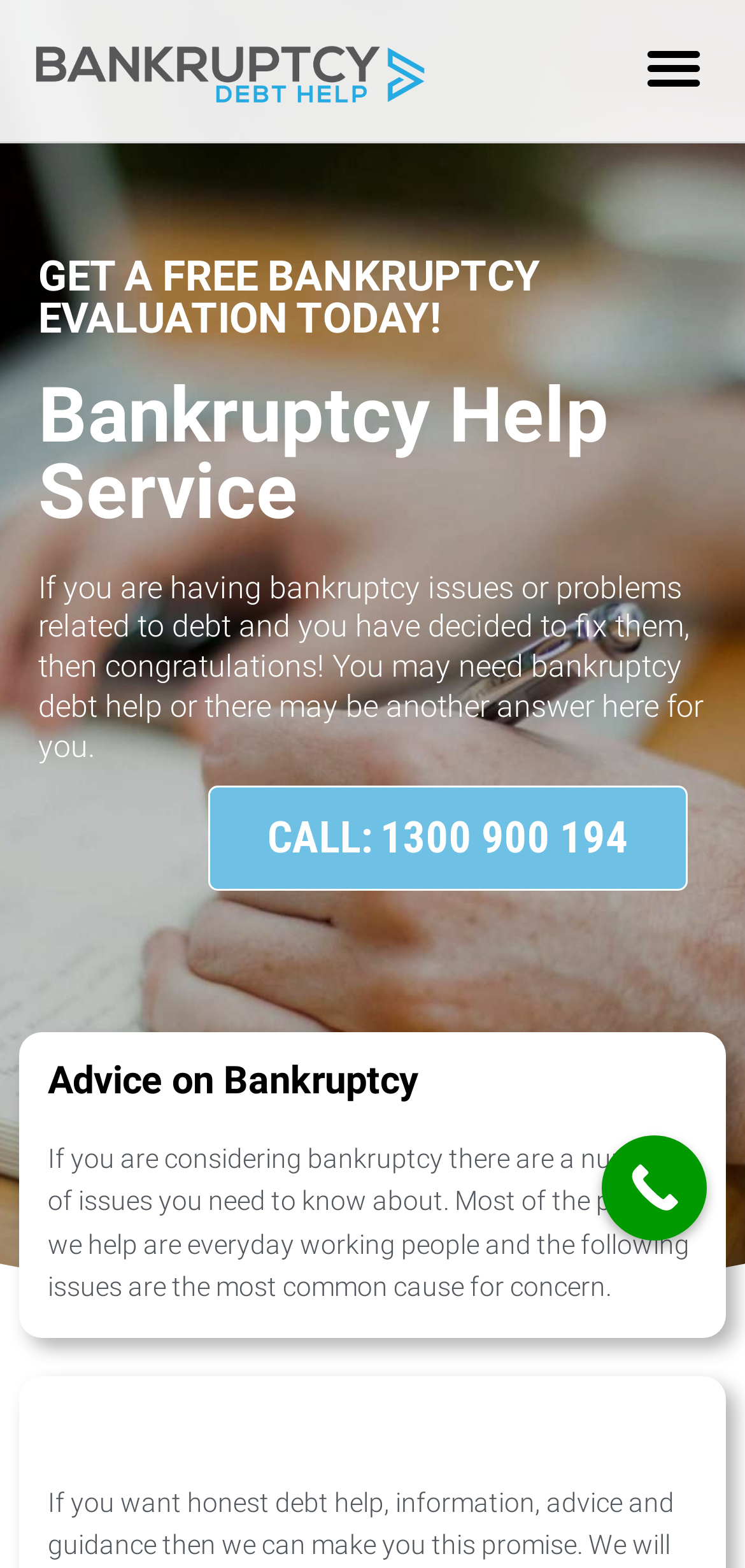Answer the following query concisely with a single word or phrase:
What is the topic of the advice provided on the website?

Bankruptcy